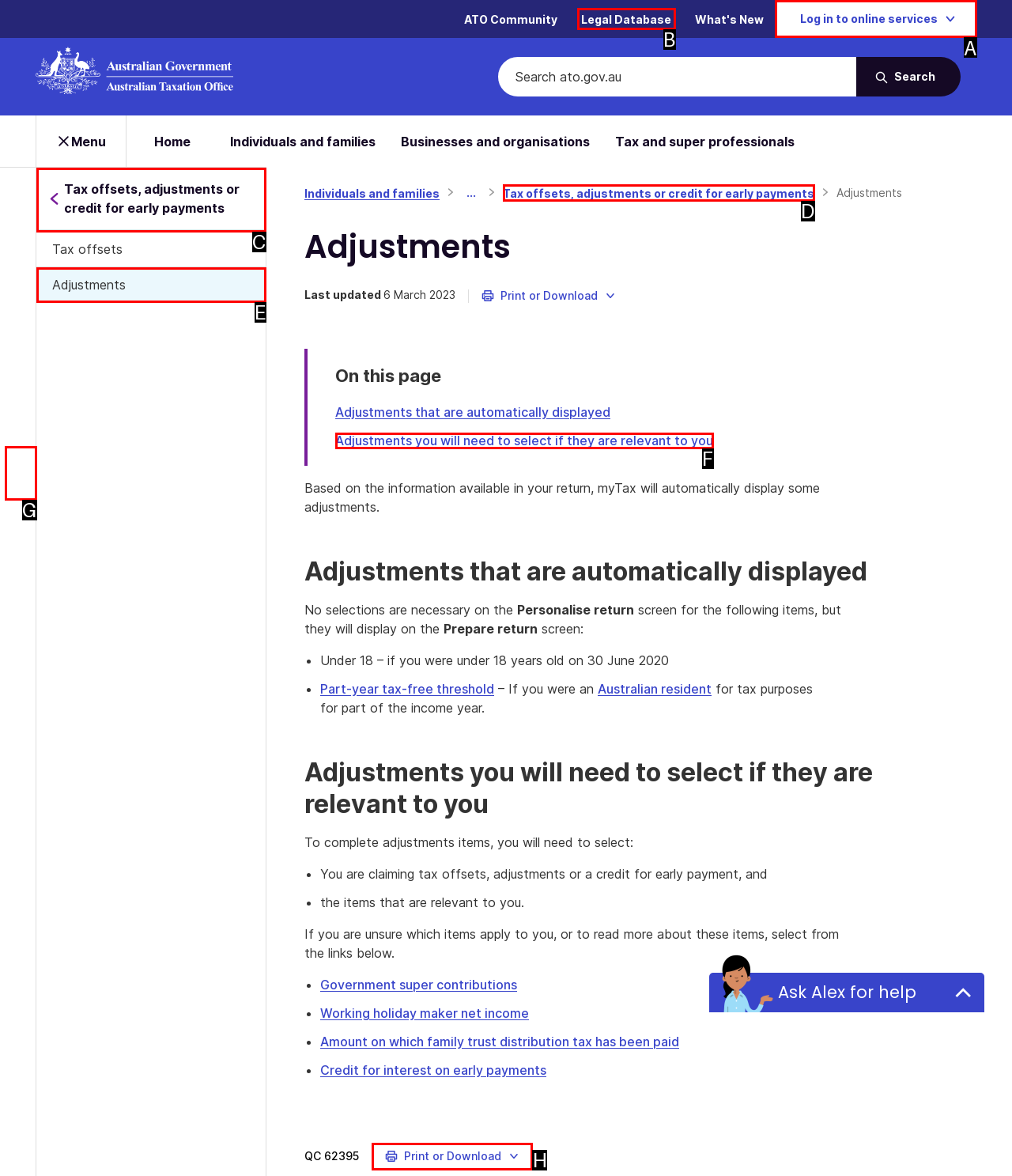Pick the HTML element that should be clicked to execute the task: Navigate to the next post
Respond with the letter corresponding to the correct choice.

None